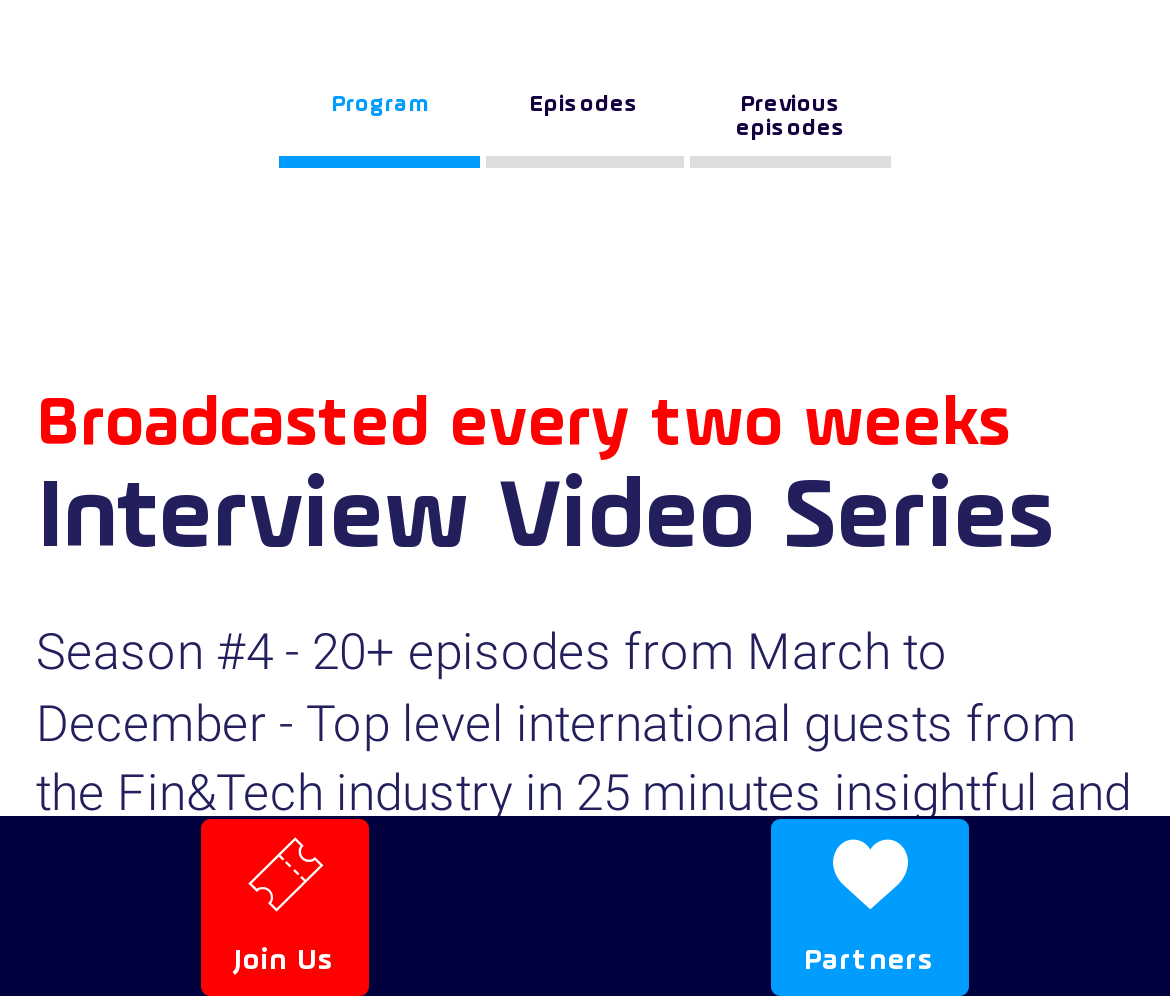Identify the bounding box coordinates for the UI element described as follows: "Partners". Ensure the coordinates are four float numbers between 0 and 1, formatted as [left, top, right, bottom].

[0.659, 0.821, 0.828, 0.998]